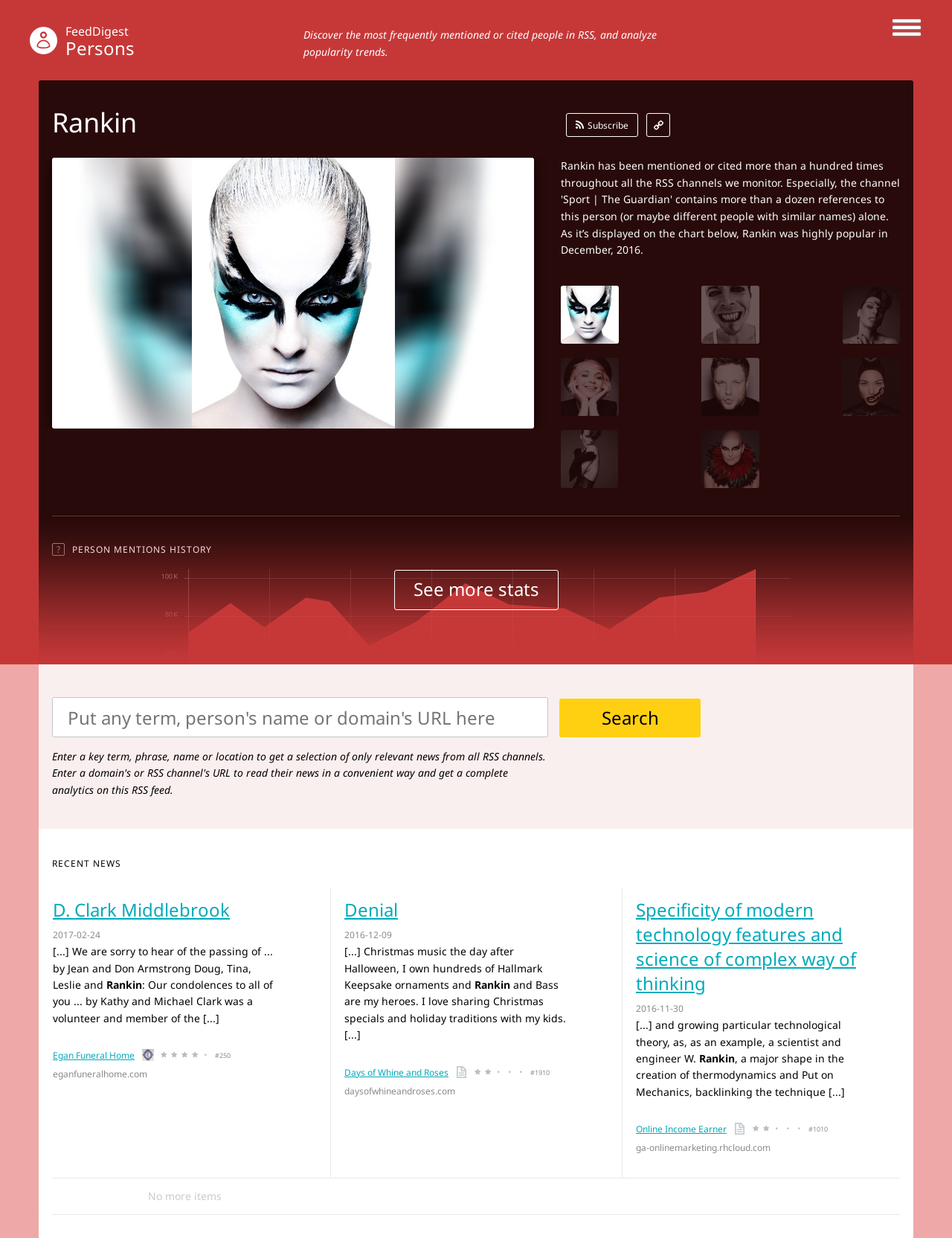What is the name of the person mentioned in the news?
Carefully analyze the image and provide a detailed answer to the question.

The webpage is about news and photos related to Rankin, and the name 'Rankin' is mentioned multiple times in the news articles.